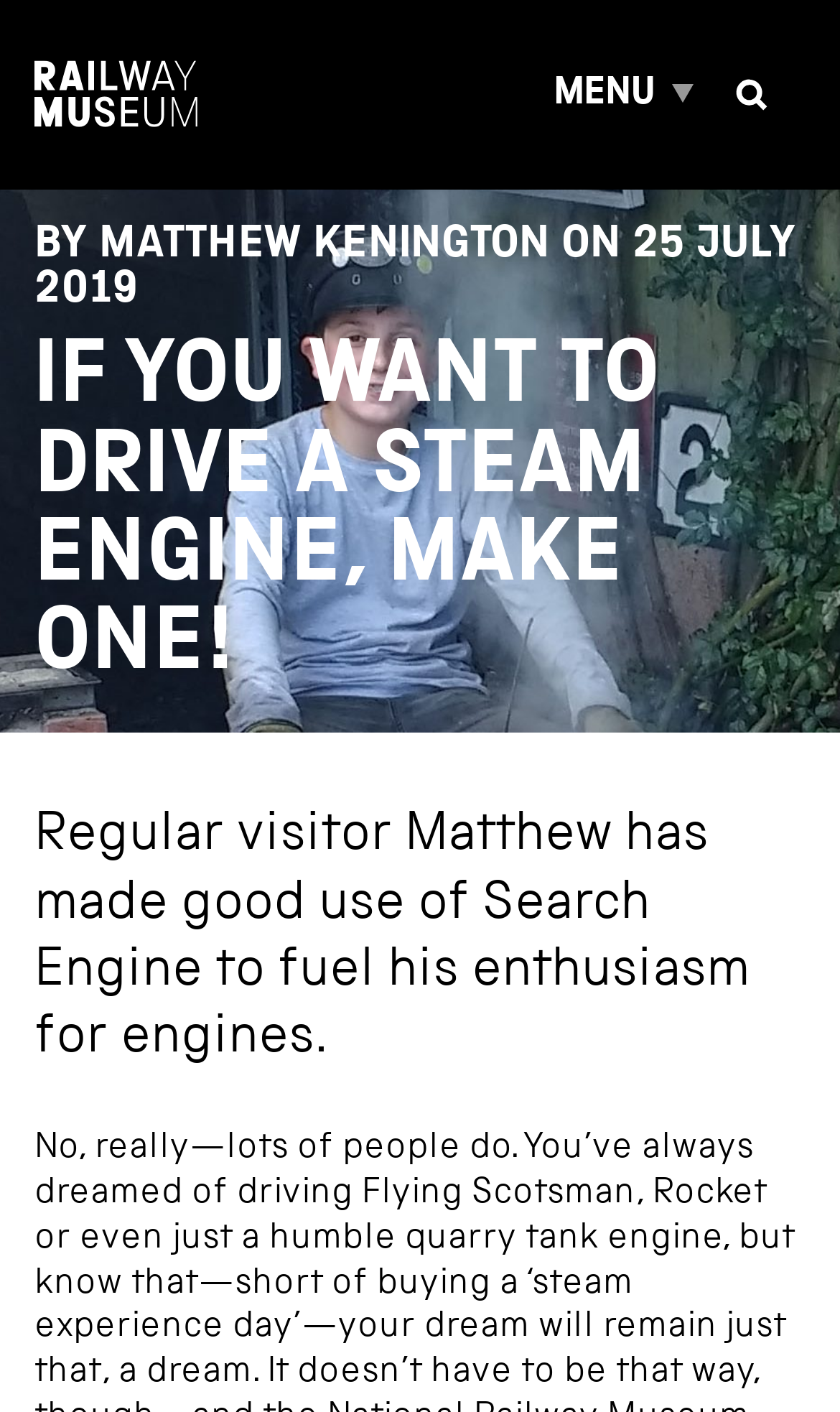What is the purpose of the 'MENU' button? Look at the image and give a one-word or short phrase answer.

To control global menu